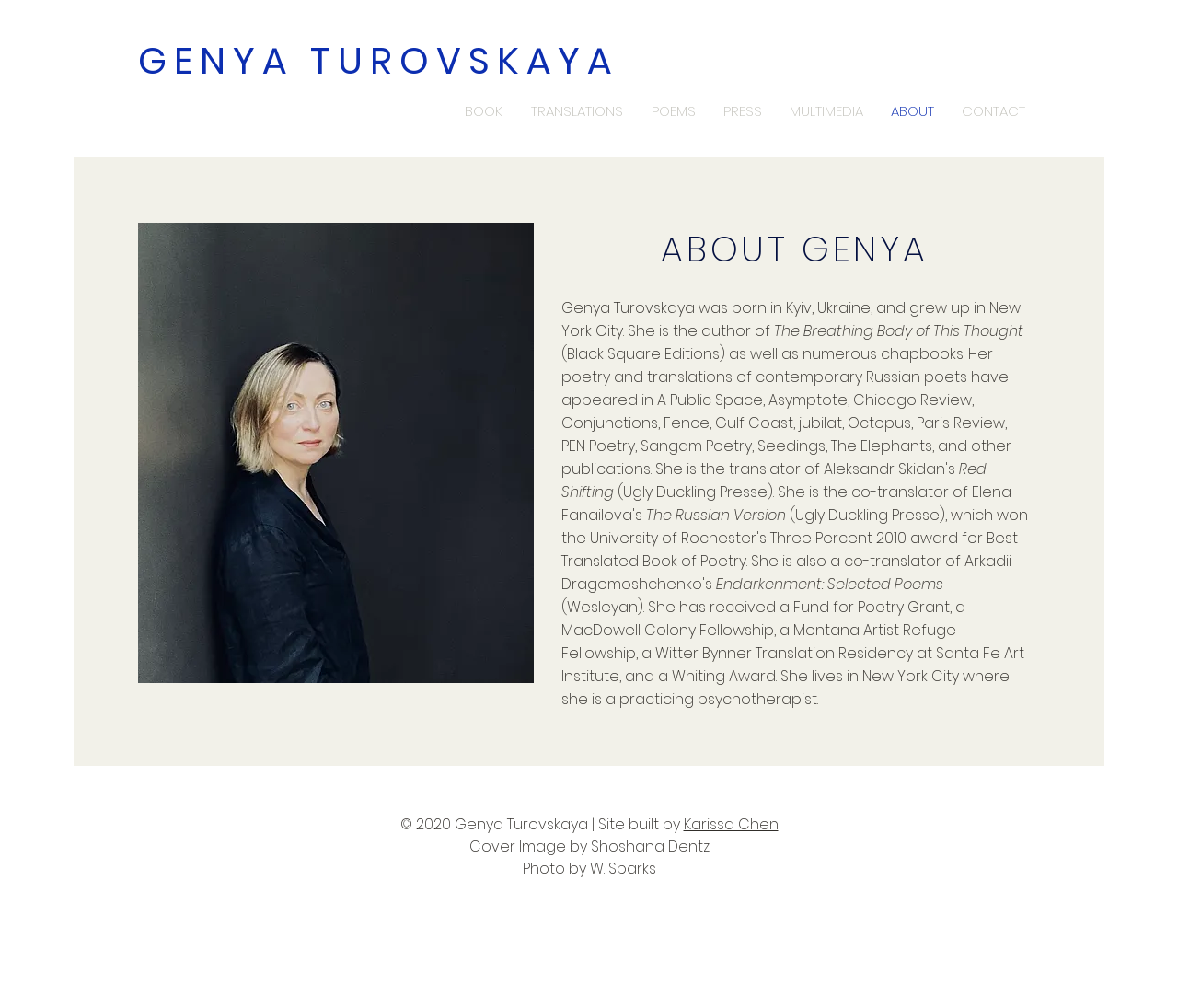For the following element description, predict the bounding box coordinates in the format (top-left x, top-left y, bottom-right x, bottom-right y). All values should be floating point numbers between 0 and 1. Description: Home

None